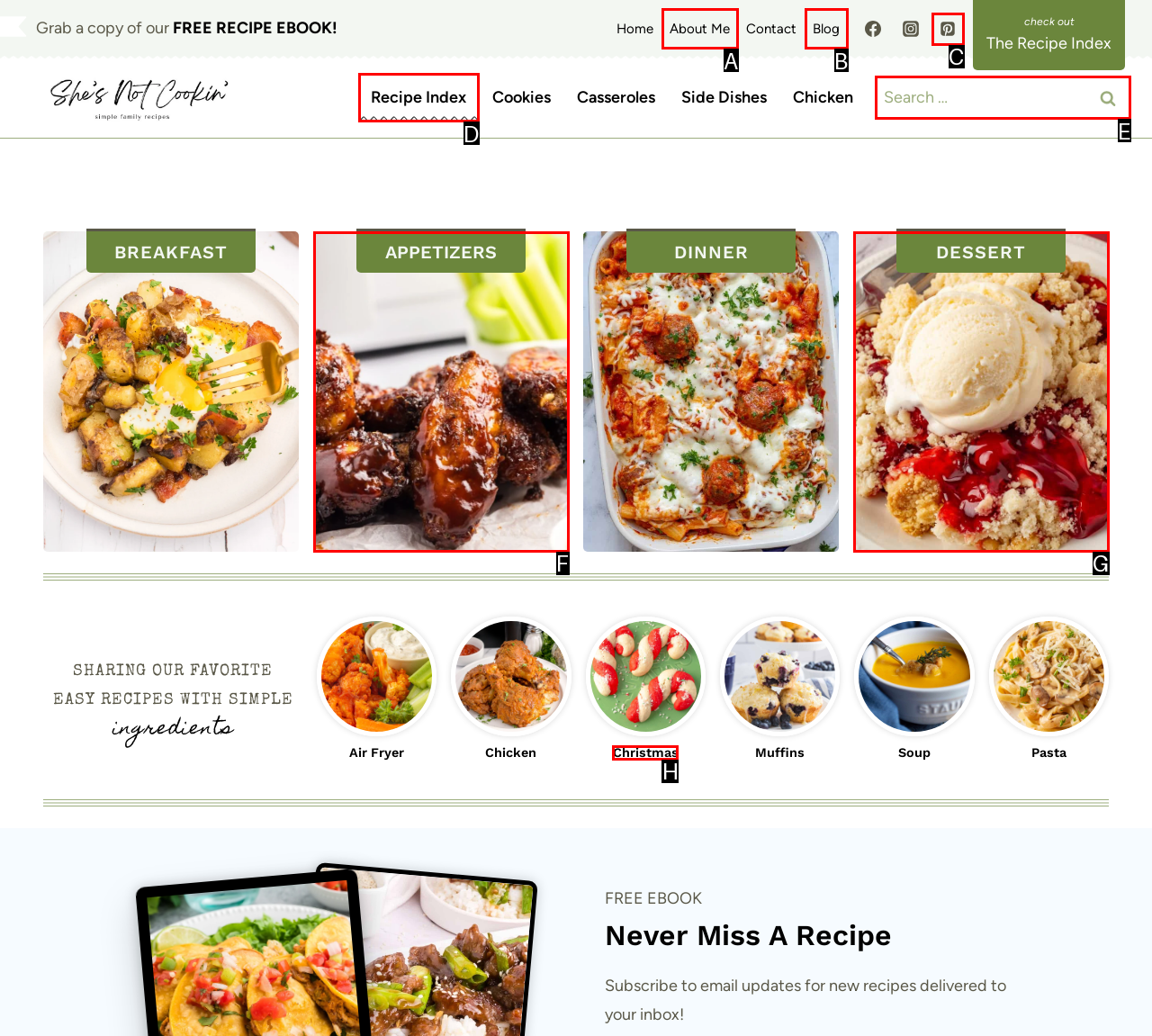Tell me which UI element to click to fulfill the given task: Explore the recipe index. Respond with the letter of the correct option directly.

D